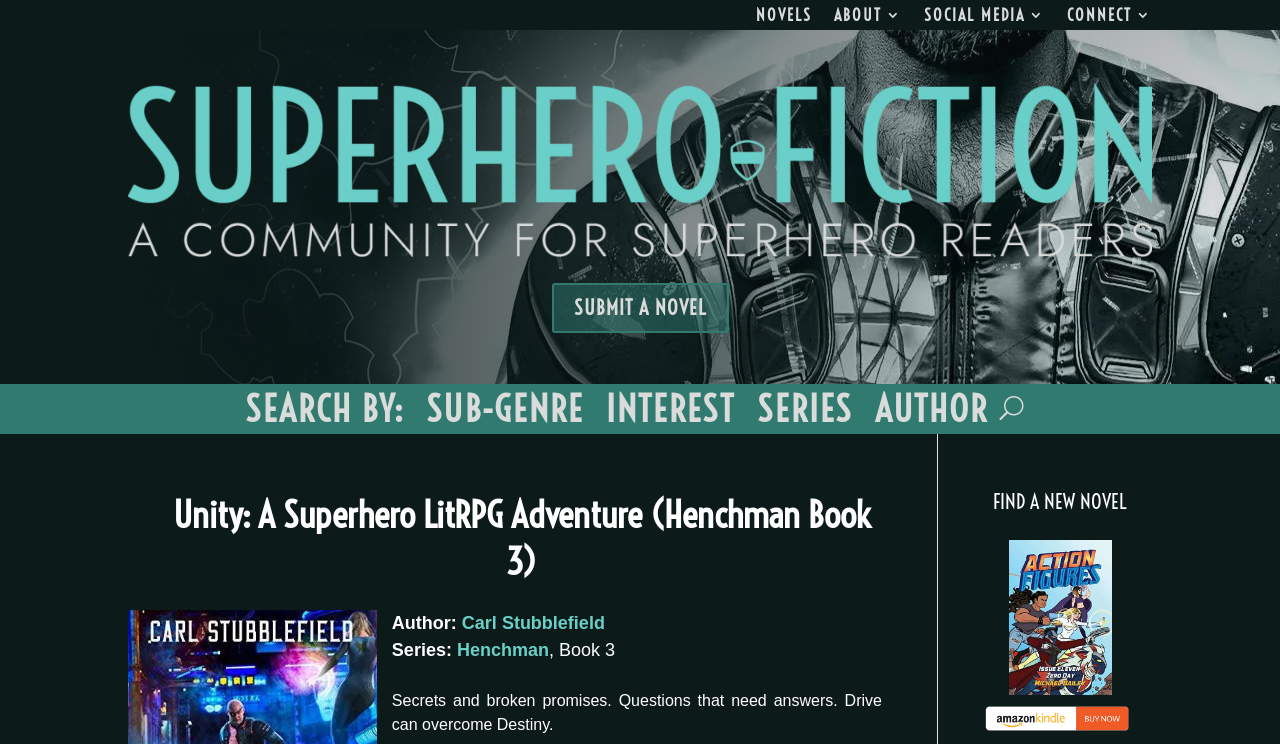Please find and report the bounding box coordinates of the element to click in order to perform the following action: "Add to cart". The coordinates should be expressed as four float numbers between 0 and 1, in the format [left, top, right, bottom].

None